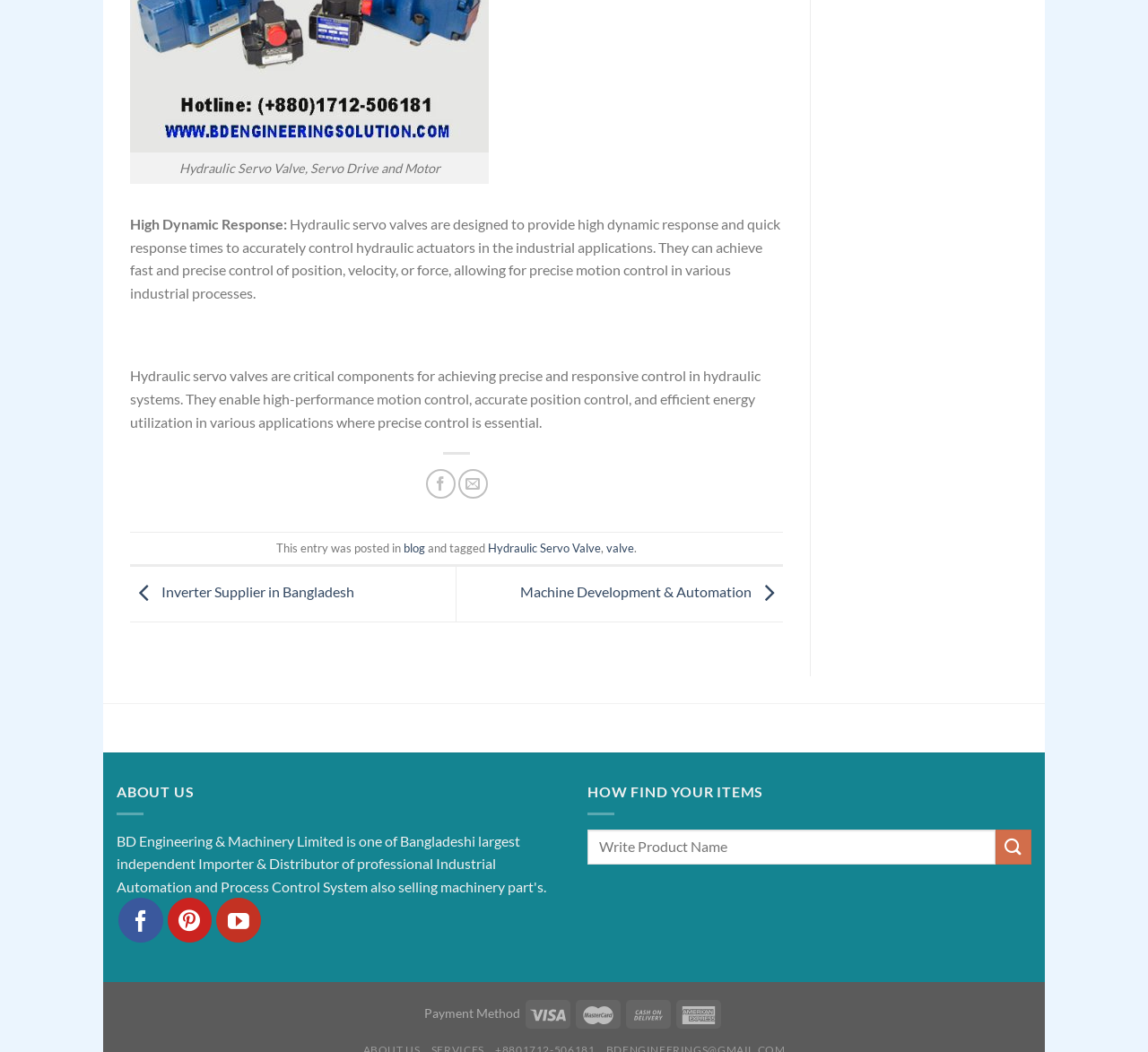Specify the bounding box coordinates of the element's area that should be clicked to execute the given instruction: "Email to a Friend". The coordinates should be four float numbers between 0 and 1, i.e., [left, top, right, bottom].

[0.399, 0.446, 0.425, 0.474]